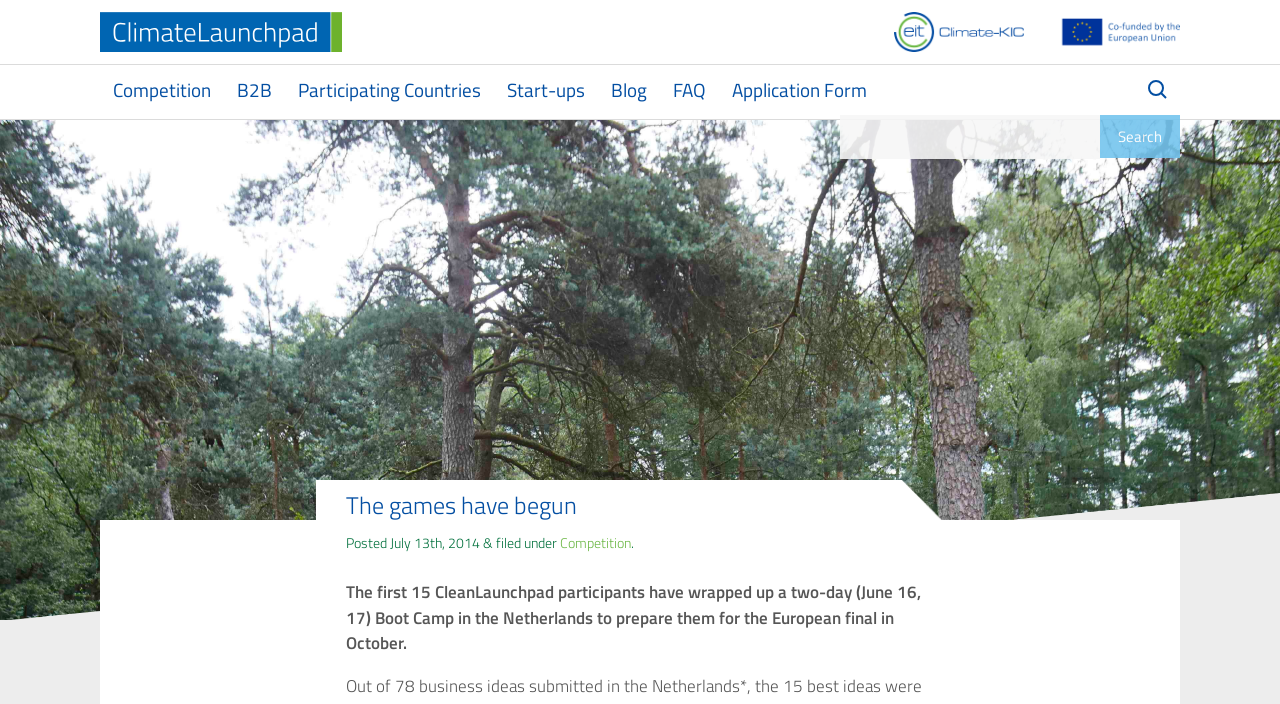What is the name of the competition?
Using the information presented in the image, please offer a detailed response to the question.

I found the answer by looking at the link with the text 'ClimateLaunchpad - Europe's largest cleantech business idea competition' at the top of the page, which suggests that ClimateLaunchpad is the name of the competition.